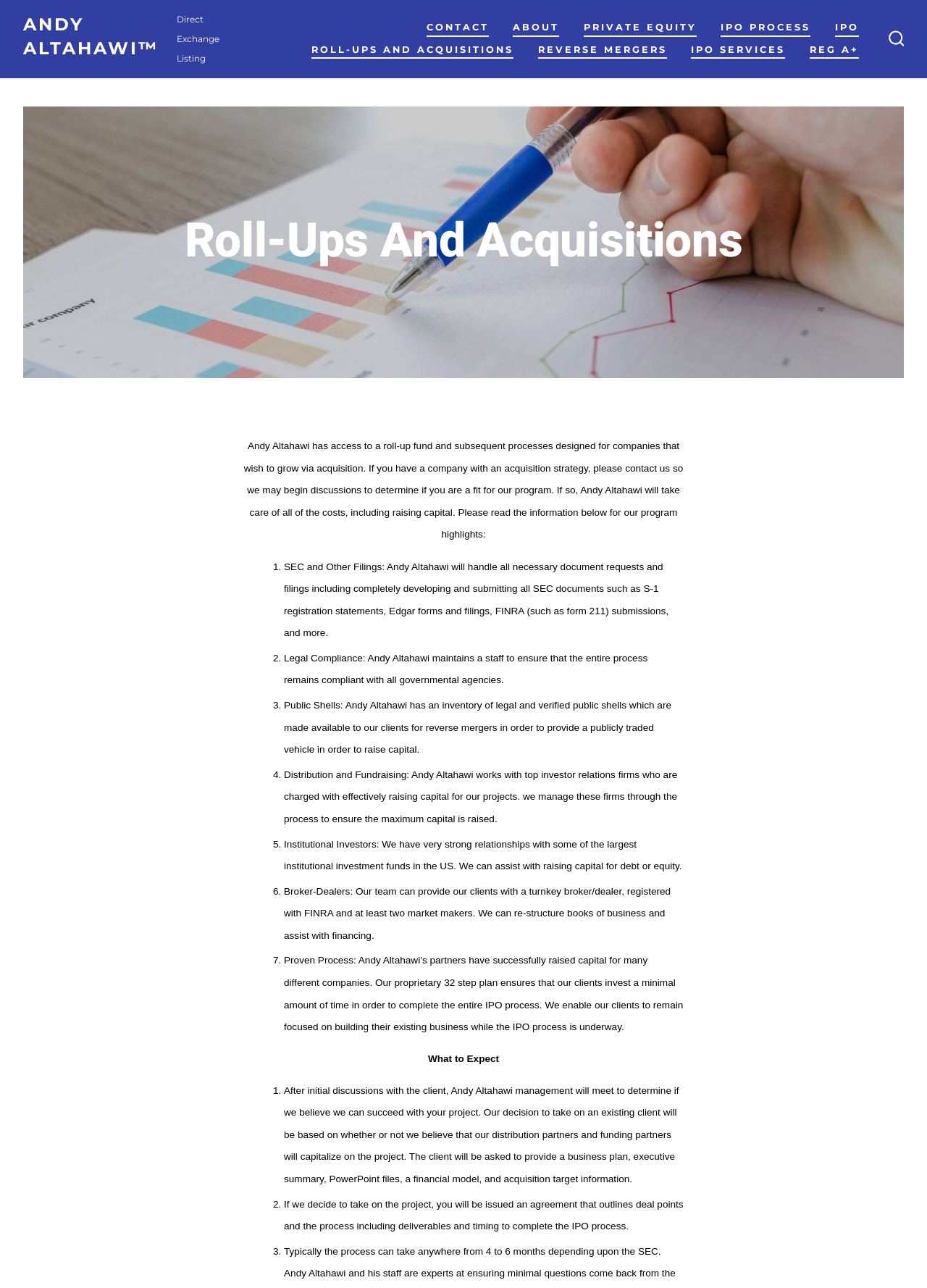Find the primary header on the webpage and provide its text.

Roll-Ups And Acquisitions